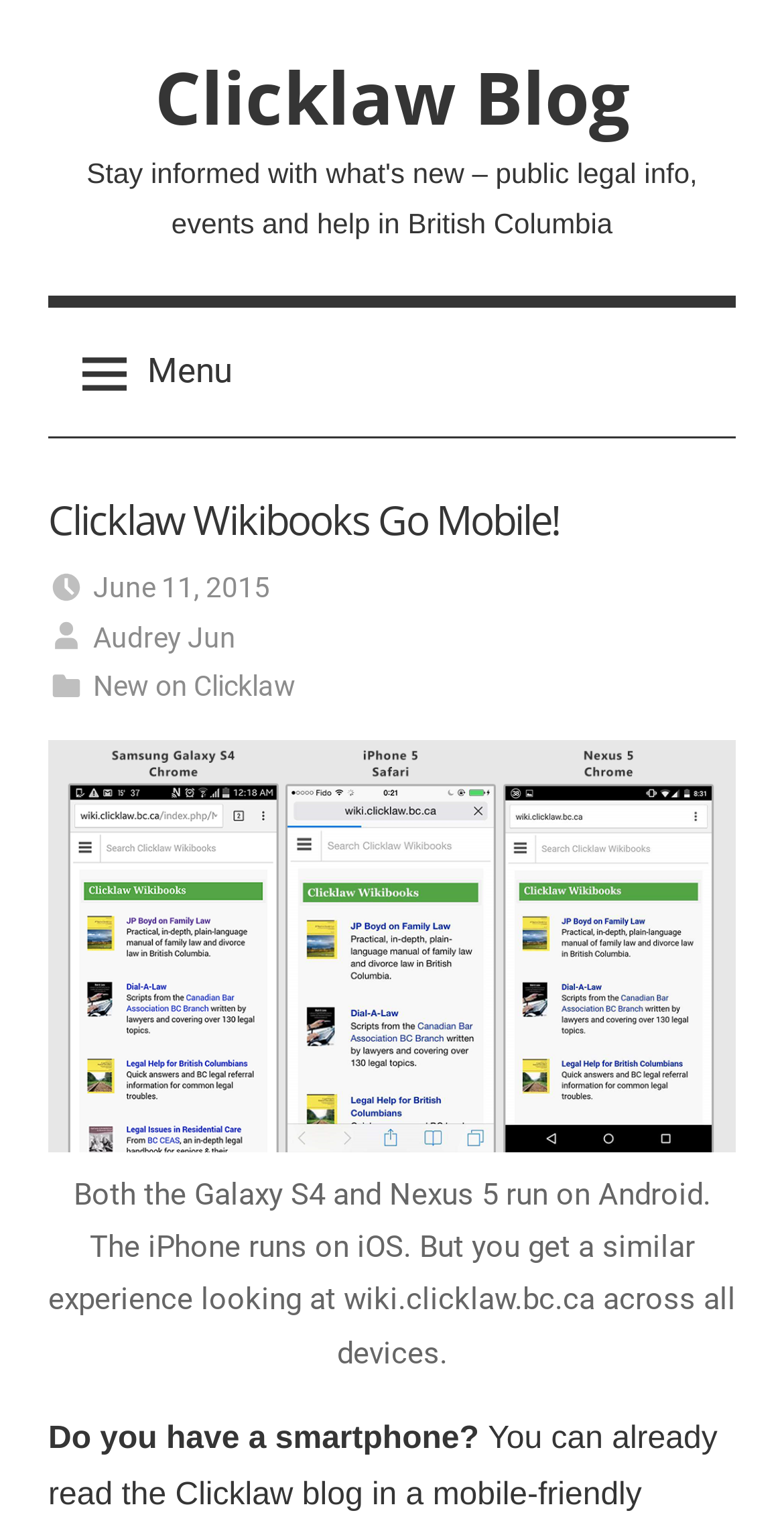Answer the question in one word or a short phrase:
What is the operating system of the iPhone?

iOS